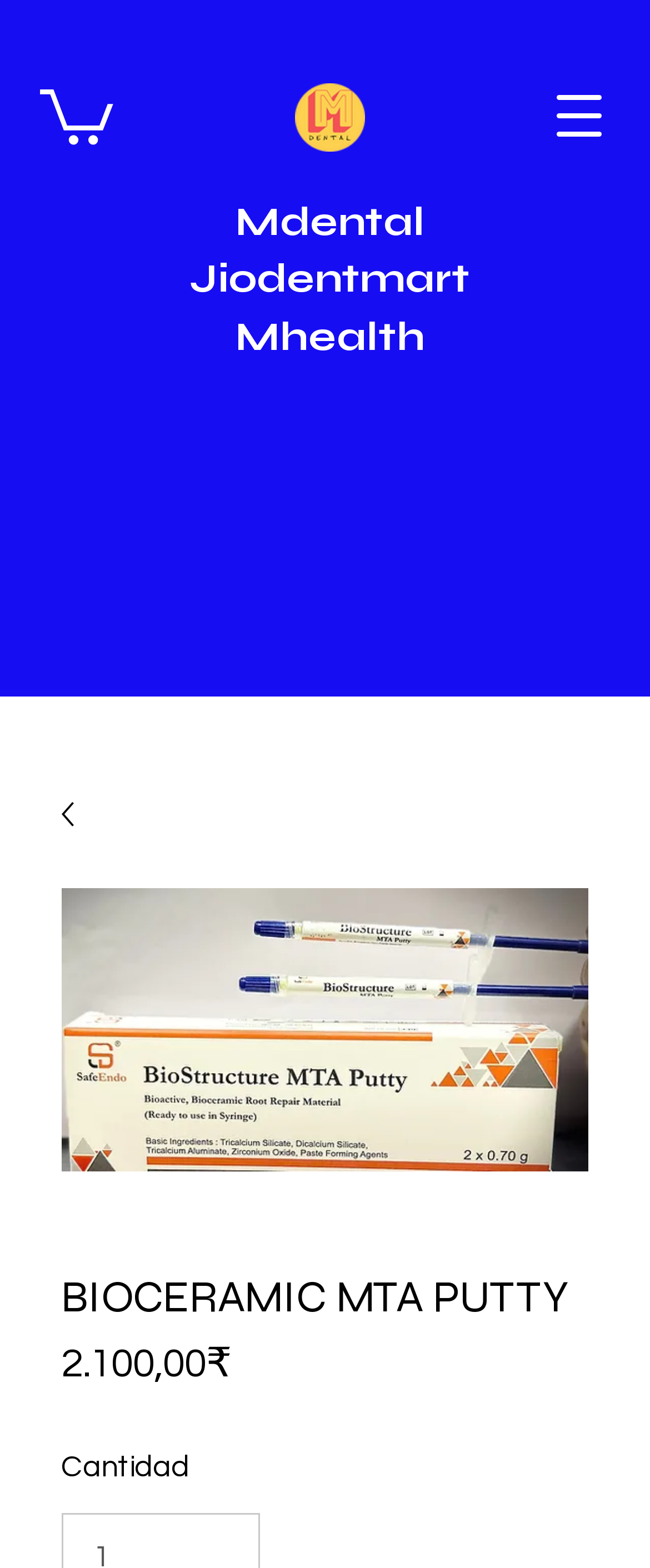Please find and report the primary heading text from the webpage.

BIOCERAMIC MTA PUTTY